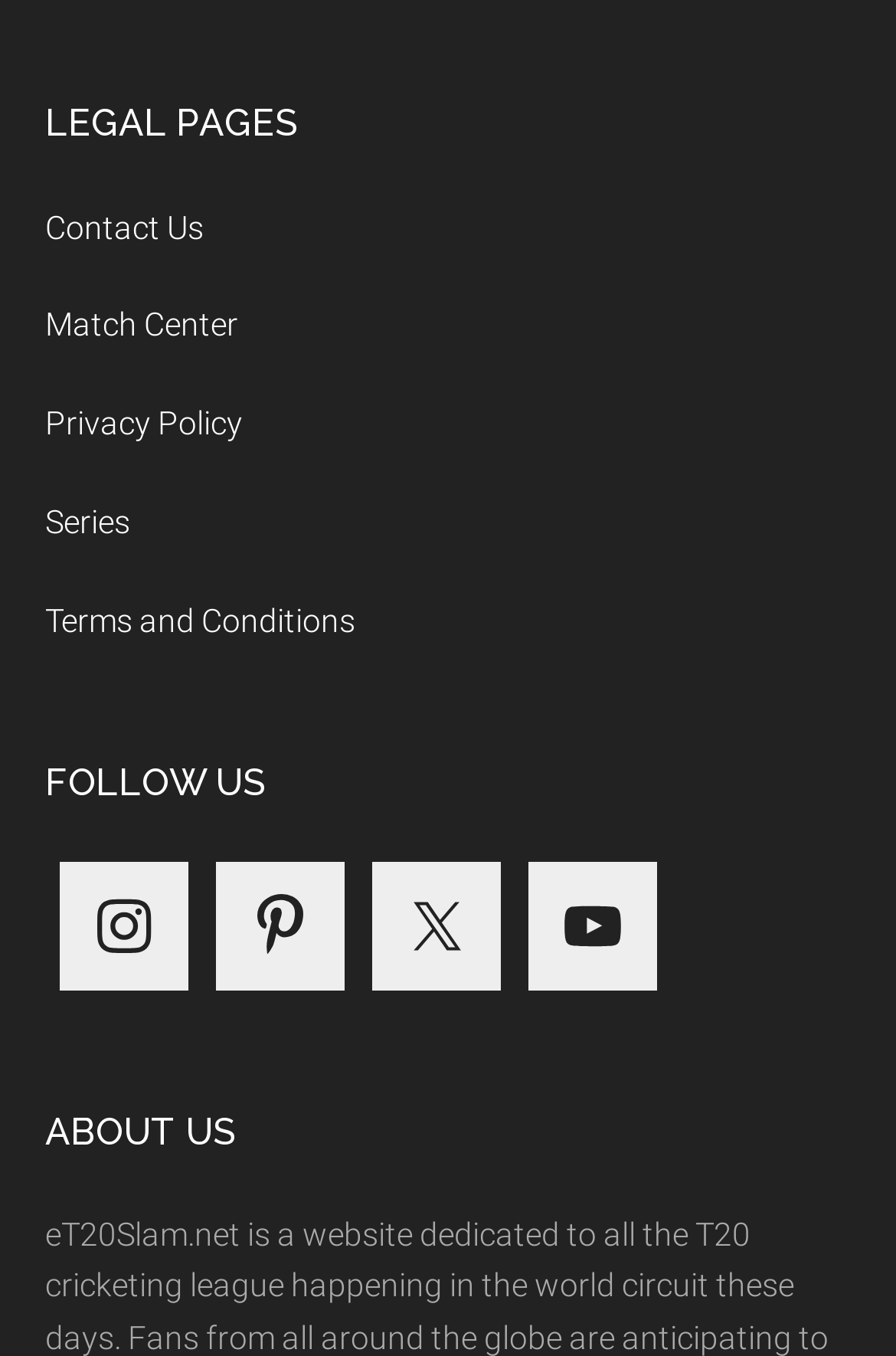How many headings are there in the footer?
Based on the image, answer the question in a detailed manner.

I counted the number of headings in the footer by looking at the elements with the 'heading' type, which are 'Footer', 'LEGAL PAGES', and 'FOLLOW US'.